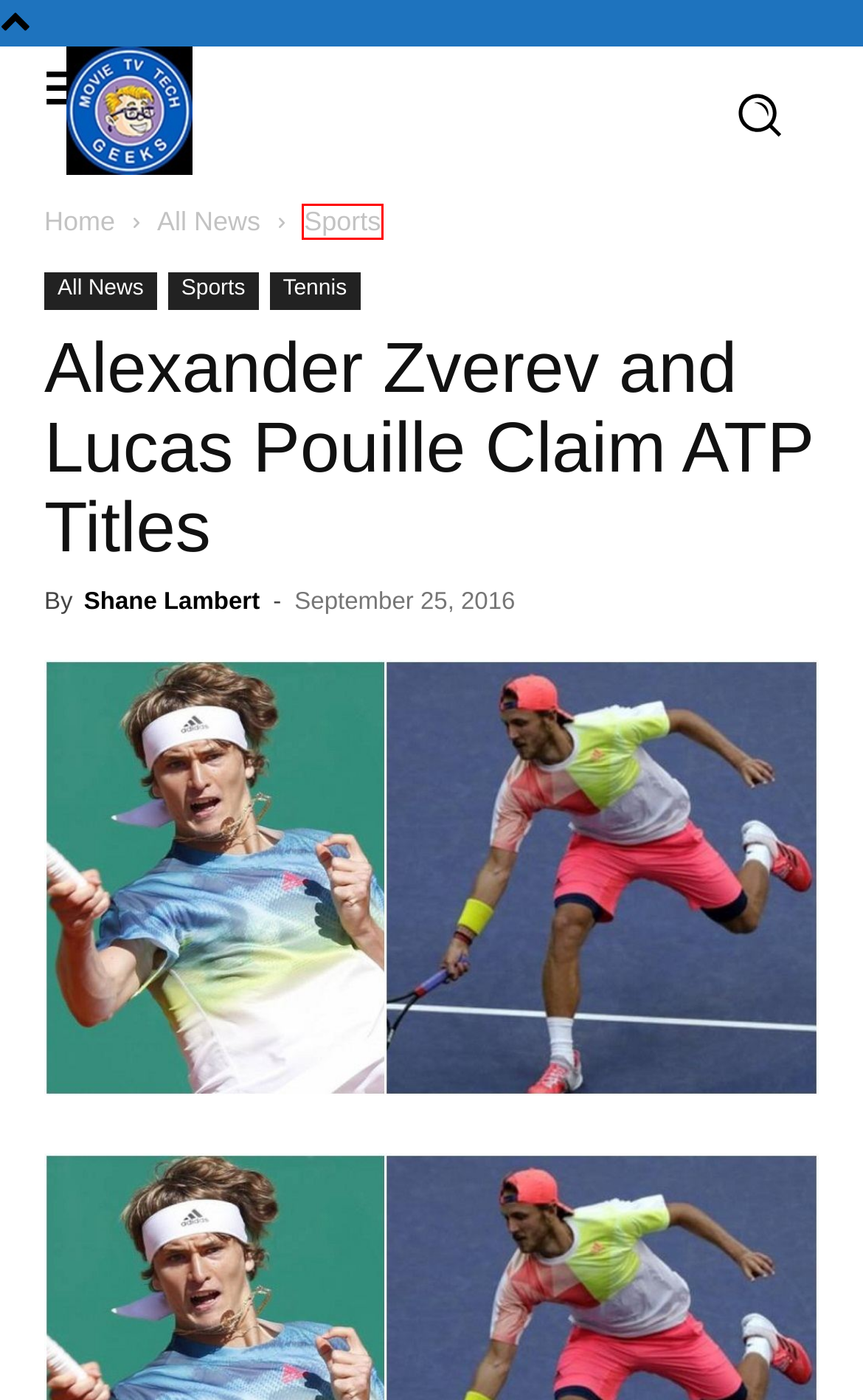Given a screenshot of a webpage with a red bounding box highlighting a UI element, determine which webpage description best matches the new webpage that appears after clicking the highlighted element. Here are the candidates:
A. All News
B. Terms and Conditions - Movie TV Tech Geeks News
C. Diabetes Archives - Movie TV Tech Geeks News
D. ATP Archives - Movie TV Tech Geeks News
E. Tennis Archives - Movie TV Tech Geeks News
F. Sports Archives - Movie TV Tech Geeks News
G. Movie TV Tech Geeks News | Latest Movie TV Tech News and Much More
H. Movie TV Tech Geeks Ownership, Funding, and Advertising Policy - Movie TV Tech Geeks News

F